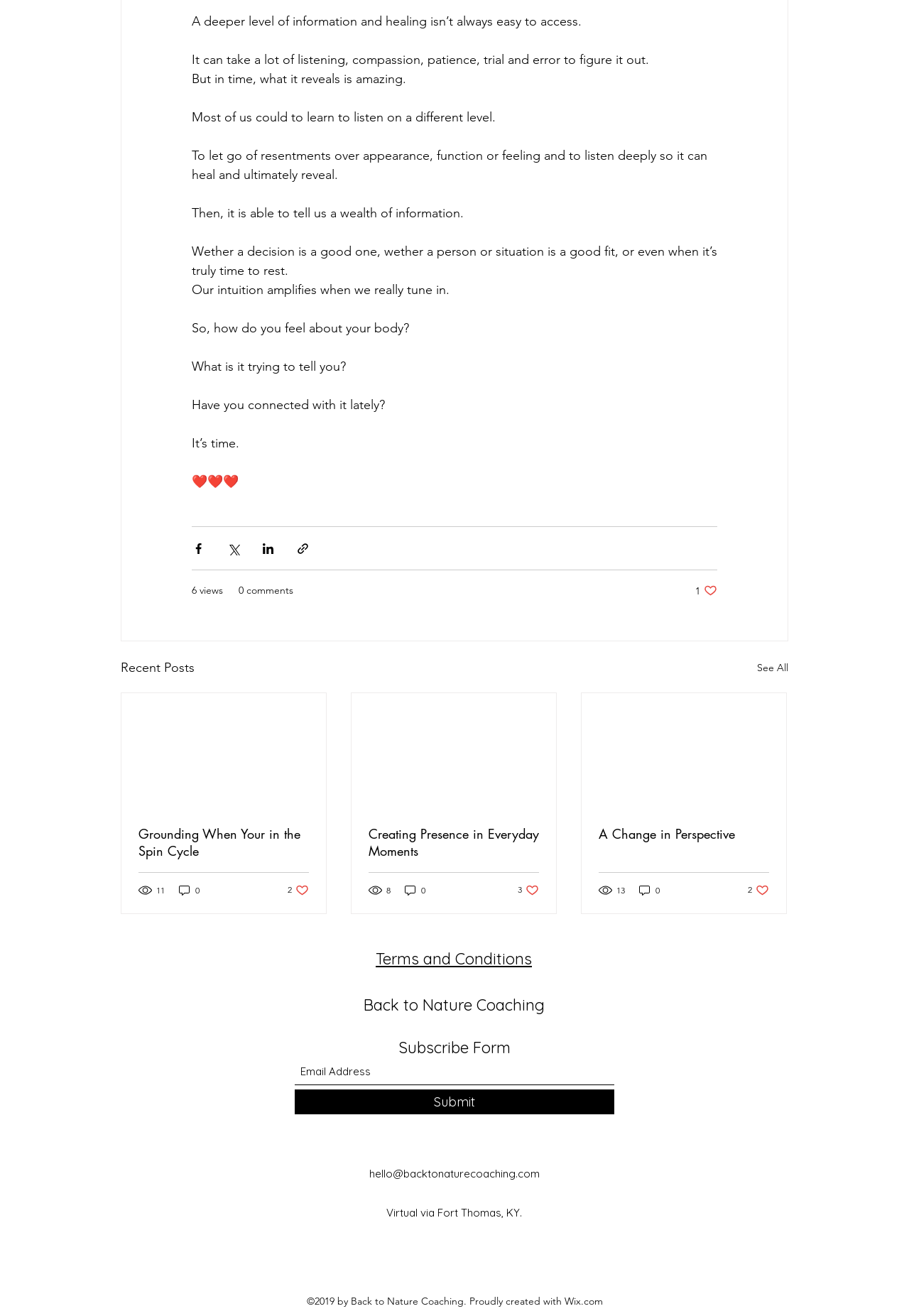Could you find the bounding box coordinates of the clickable area to complete this instruction: "Contact via email"?

[0.406, 0.887, 0.594, 0.897]